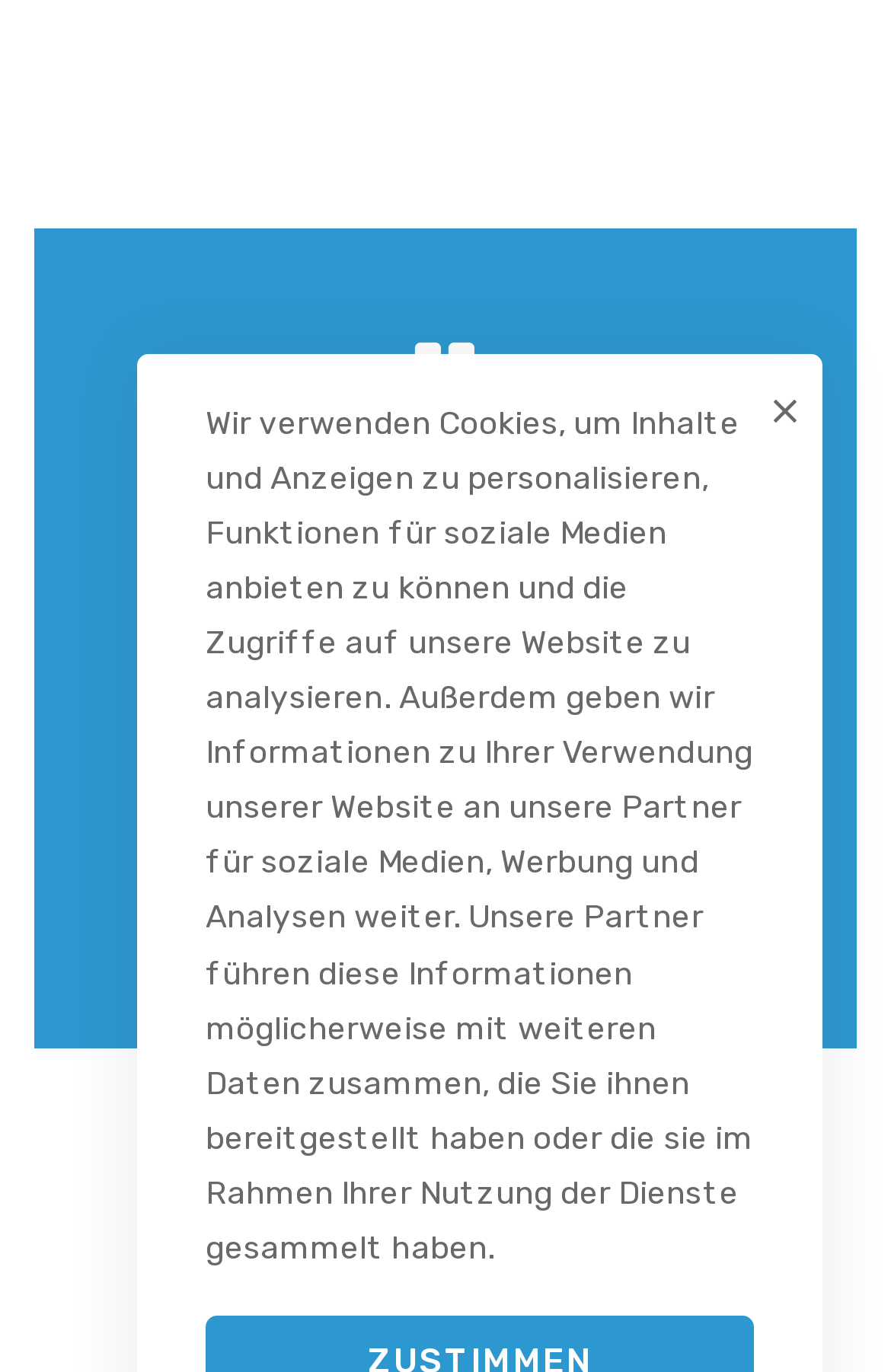Craft a detailed narrative of the webpage's structure and content.

The webpage is about investment ideas, specifically discussing ways to achieve high returns on investment. At the top, there is a heading that quotes "The use of apps in investment ideas is a great way to enjoy the convenience." Below this, there is another heading that reads "- Beeige Lunmis". 

Further down, there is a prominent heading that states "Ideas for High Returns on Investment". To the right of this heading, there are two links, "SUCCESS STORY" and "TIPS", separated by a slash. 

At the bottom of the page, there is a paragraph of text that explains the website's cookie policy, detailing how the website uses cookies to personalize content and analyze website usage, and how this information is shared with partners for social media, advertising, and analytics.